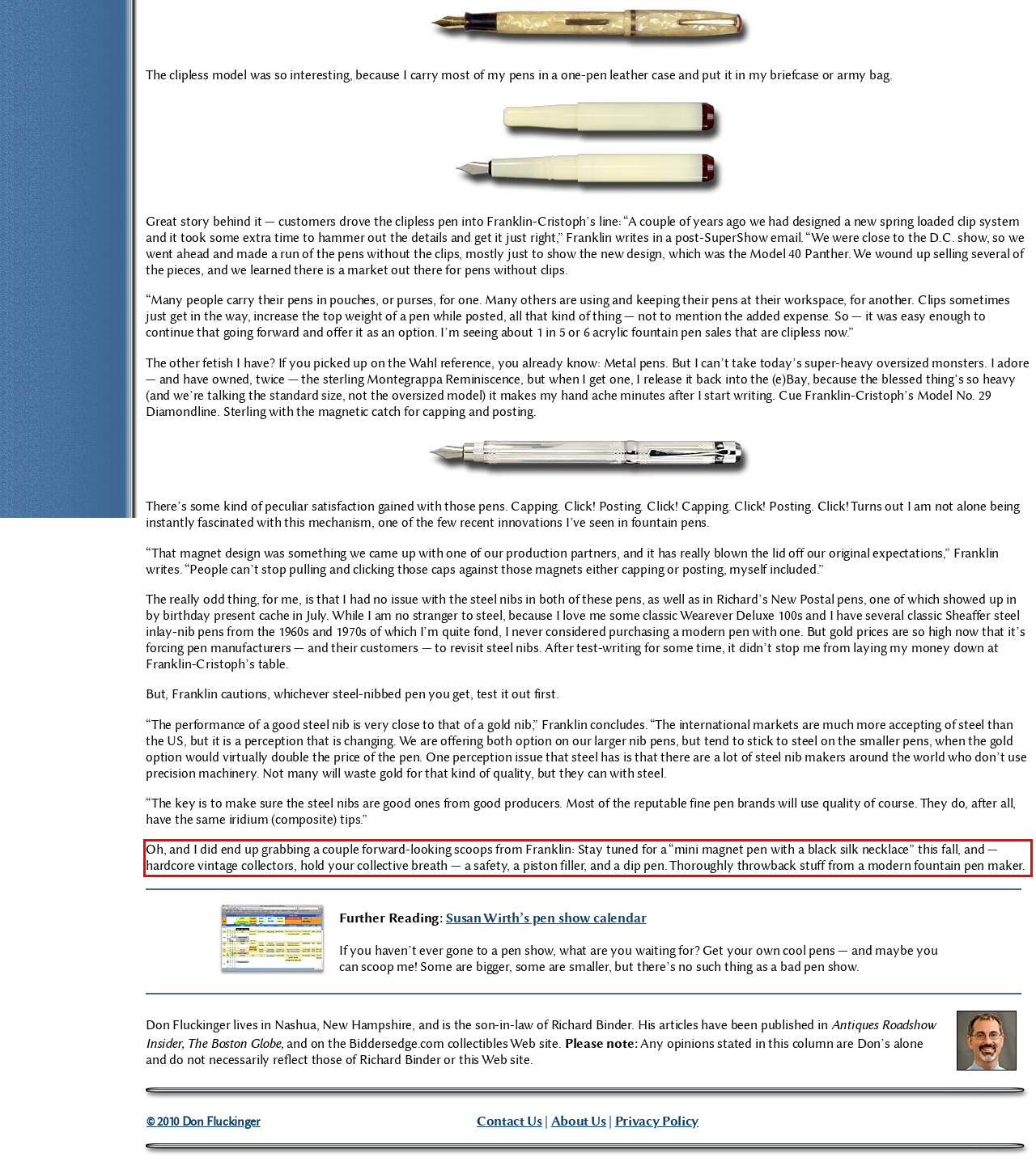You have a screenshot of a webpage, and there is a red bounding box around a UI element. Utilize OCR to extract the text within this red bounding box.

Oh, and I did end up grabbing a couple forward-looking scoops from Franklin: Stay tuned for a “mini magnet pen with a black silk necklace” this fall, and — hardcore vintage collectors, hold your collective breath — a safety, a piston filler, and a dip pen. Thoroughly throwback stuff from a modern fountain pen maker.